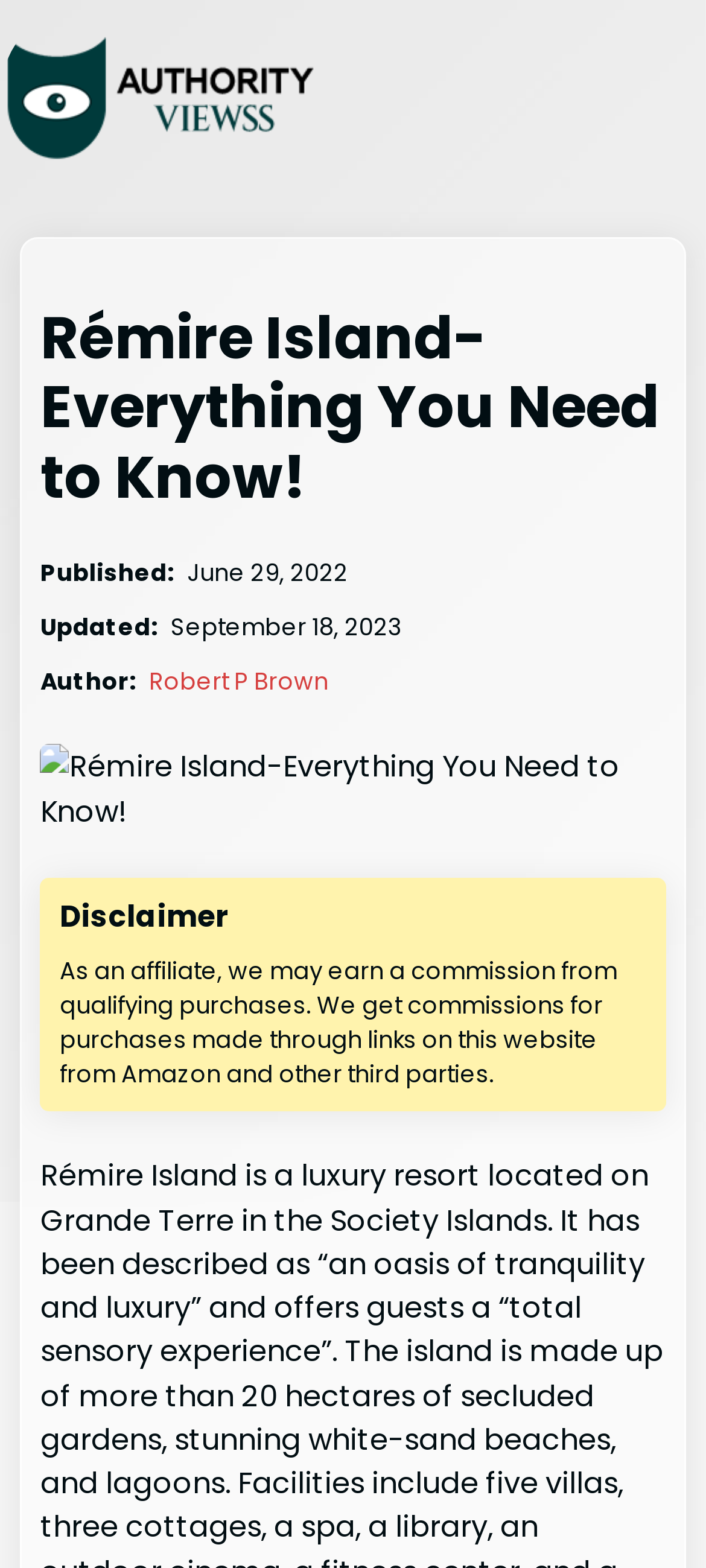Examine the screenshot and answer the question in as much detail as possible: What is the image above the disclaimer about?

I found the image by looking at the figure element above the disclaimer, which contains an image with the alt text 'Rémire Island-Everything You Need to Know!'.